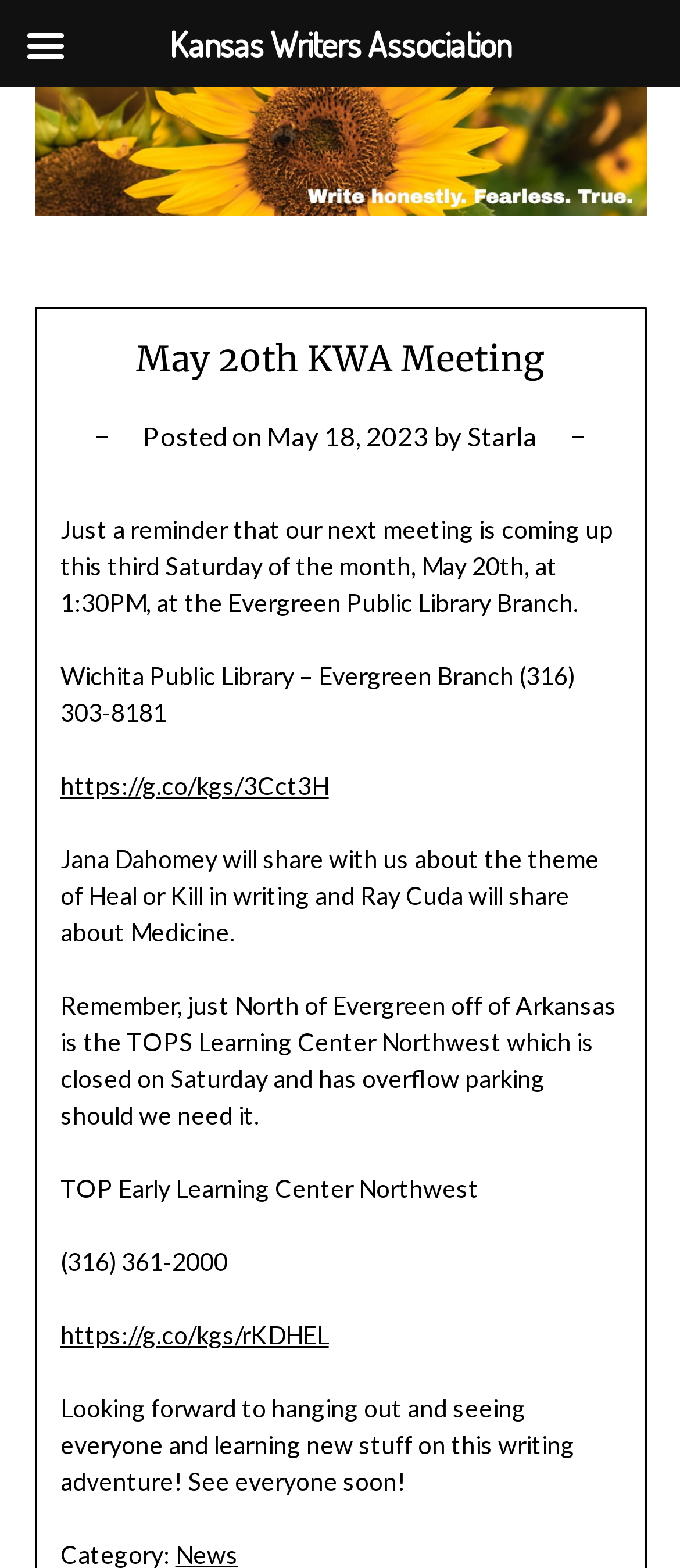Provide the bounding box coordinates of the HTML element this sentence describes: "Starla". The bounding box coordinates consist of four float numbers between 0 and 1, i.e., [left, top, right, bottom].

[0.687, 0.268, 0.79, 0.288]